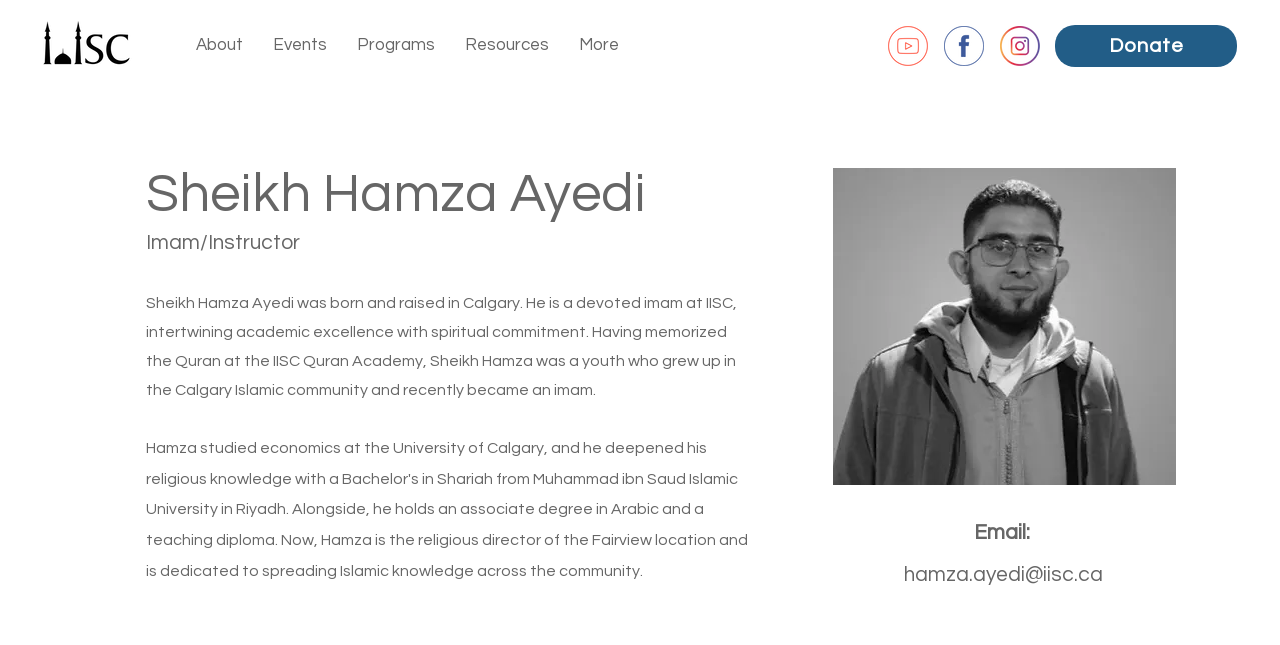Locate the primary headline on the webpage and provide its text.

Sheikh Hamza Ayedi